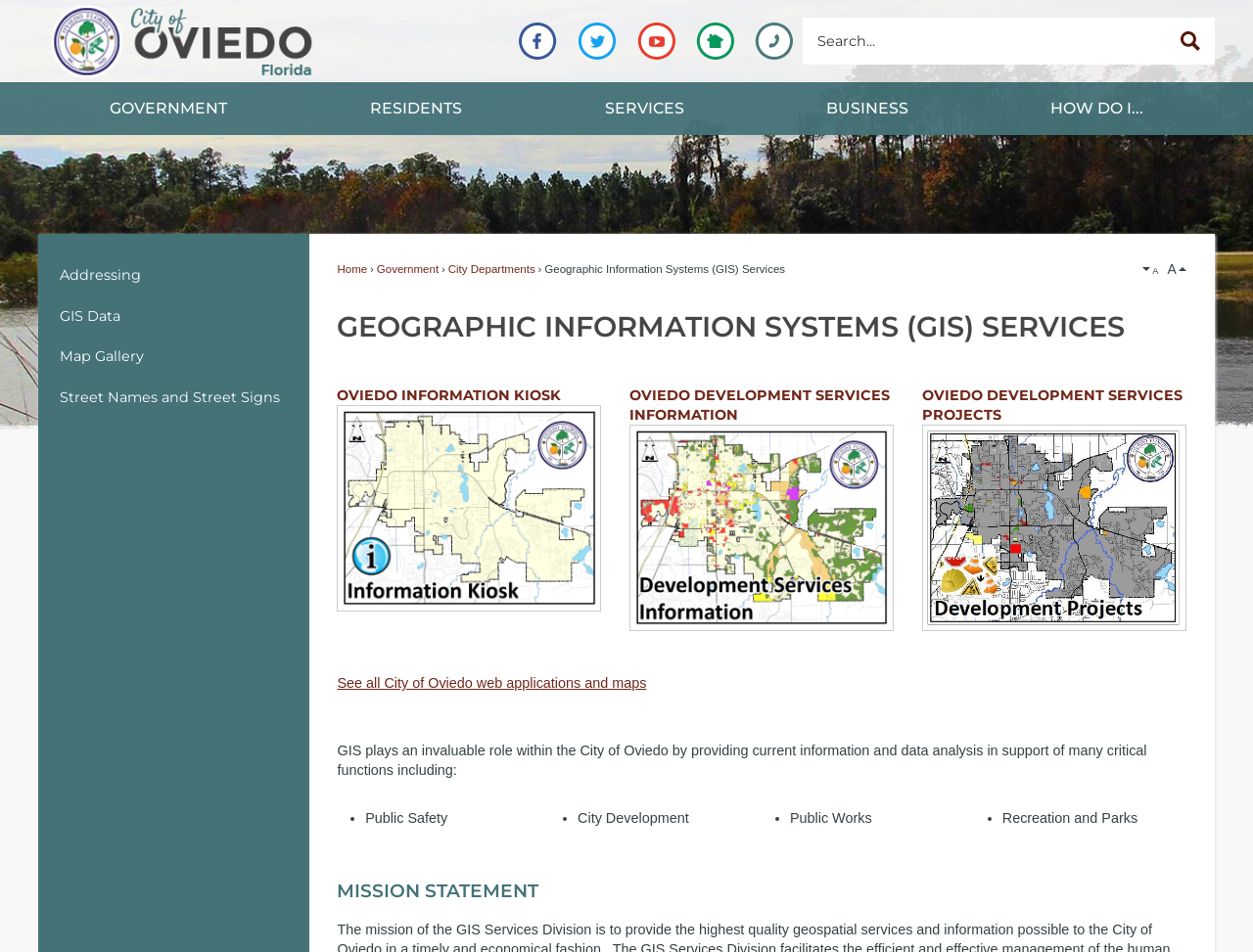Please find and report the bounding box coordinates of the element to click in order to perform the following action: "Go to Home". The coordinates should be expressed as four float numbers between 0 and 1, in the format [left, top, right, bottom].

[0.269, 0.277, 0.293, 0.289]